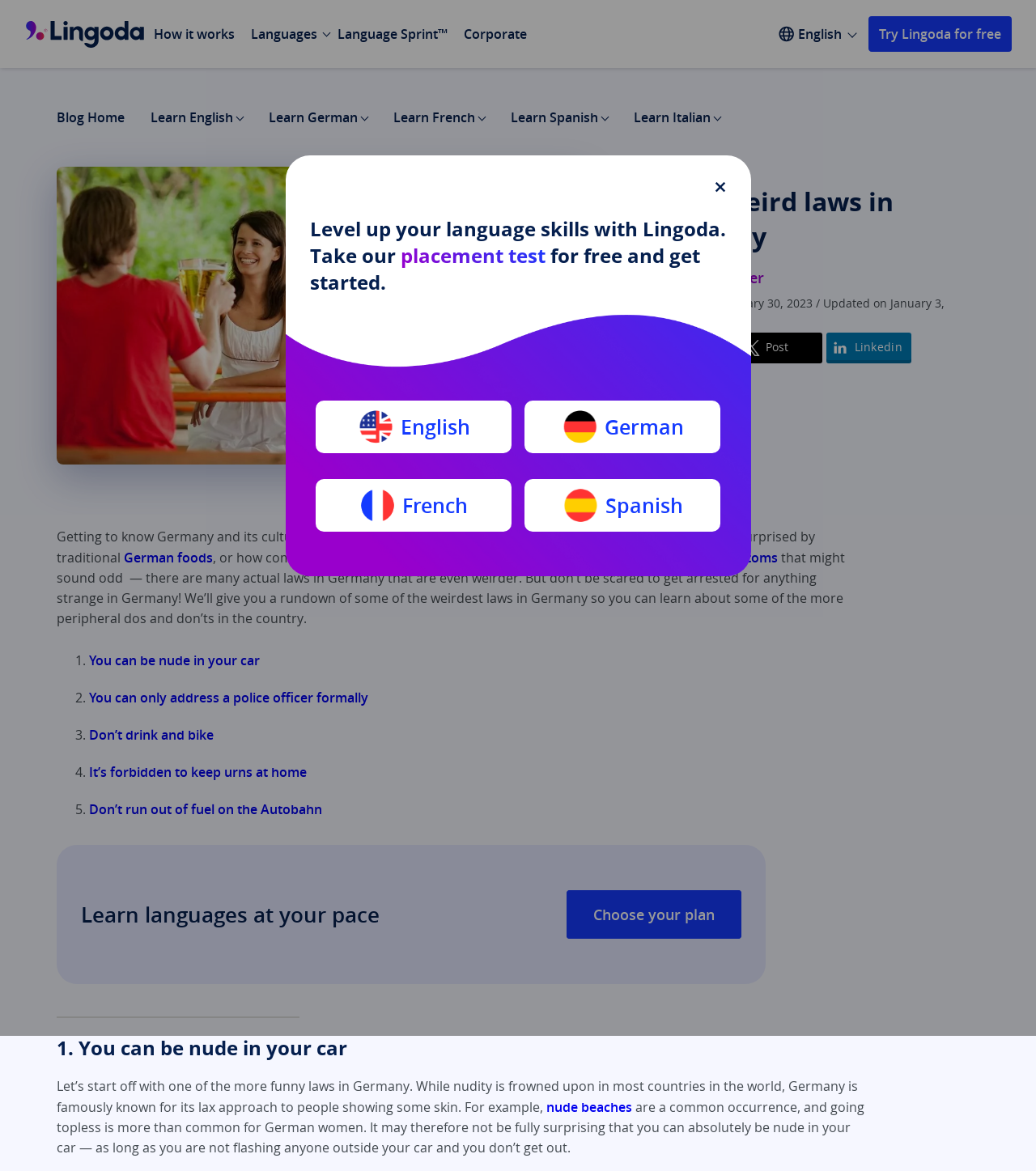Identify and provide the text of the main header on the webpage.

Top 5 weird laws in Germany